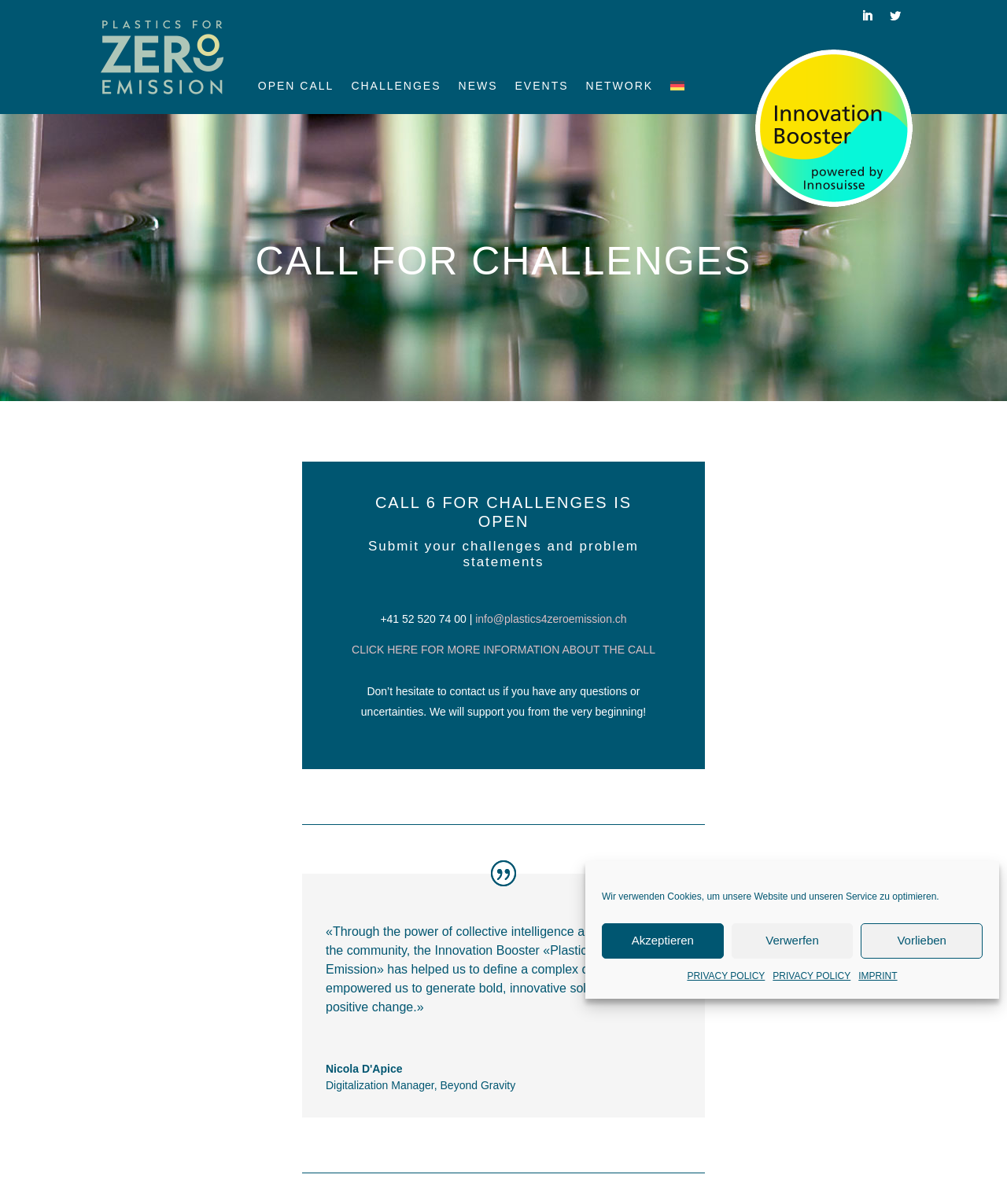Give a concise answer using one word or a phrase to the following question:
What is the link text next to the German flag icon?

German